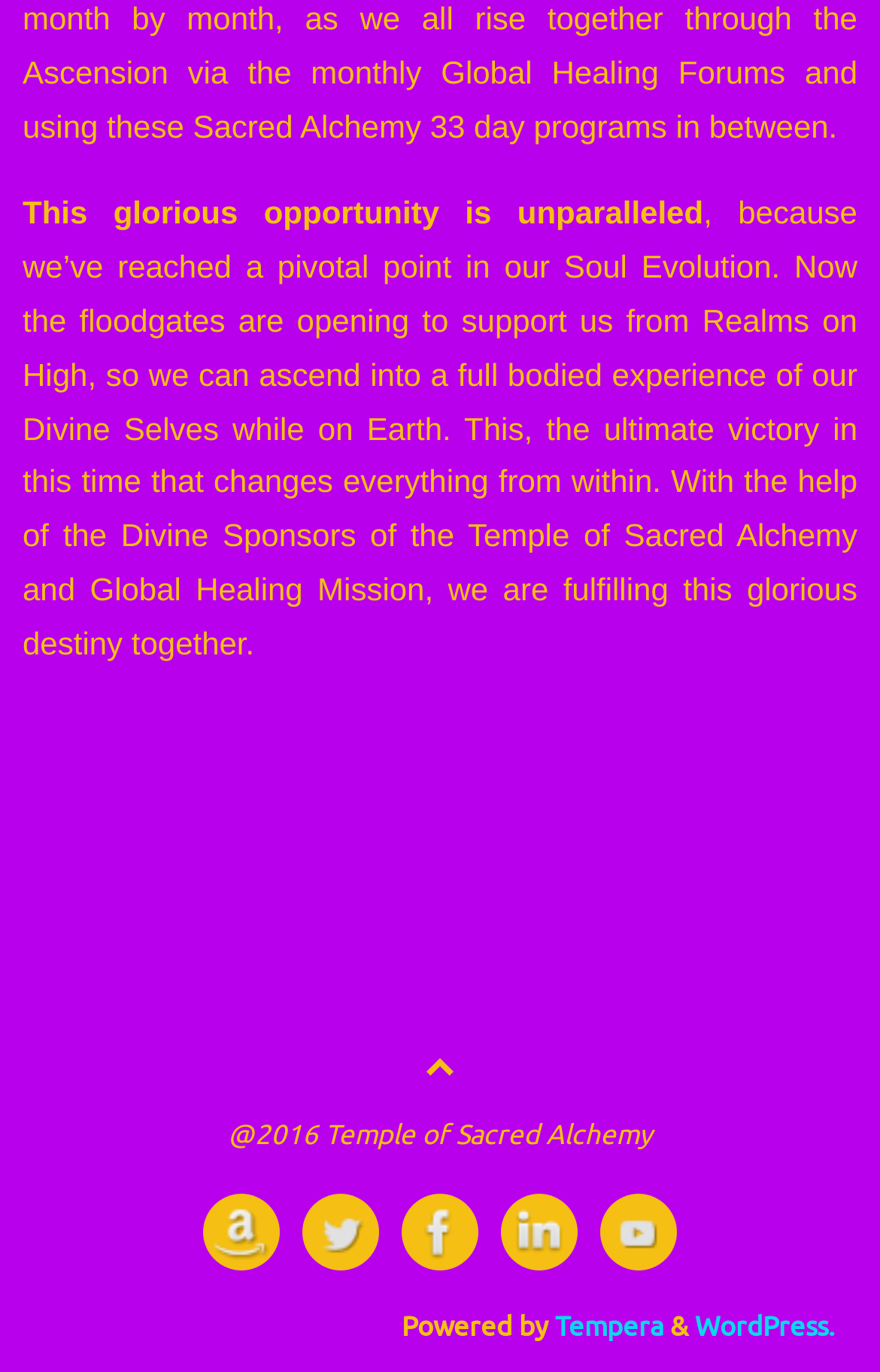What is the name of the website builder?
Answer with a single word or short phrase according to what you see in the image.

Tempera and WordPress